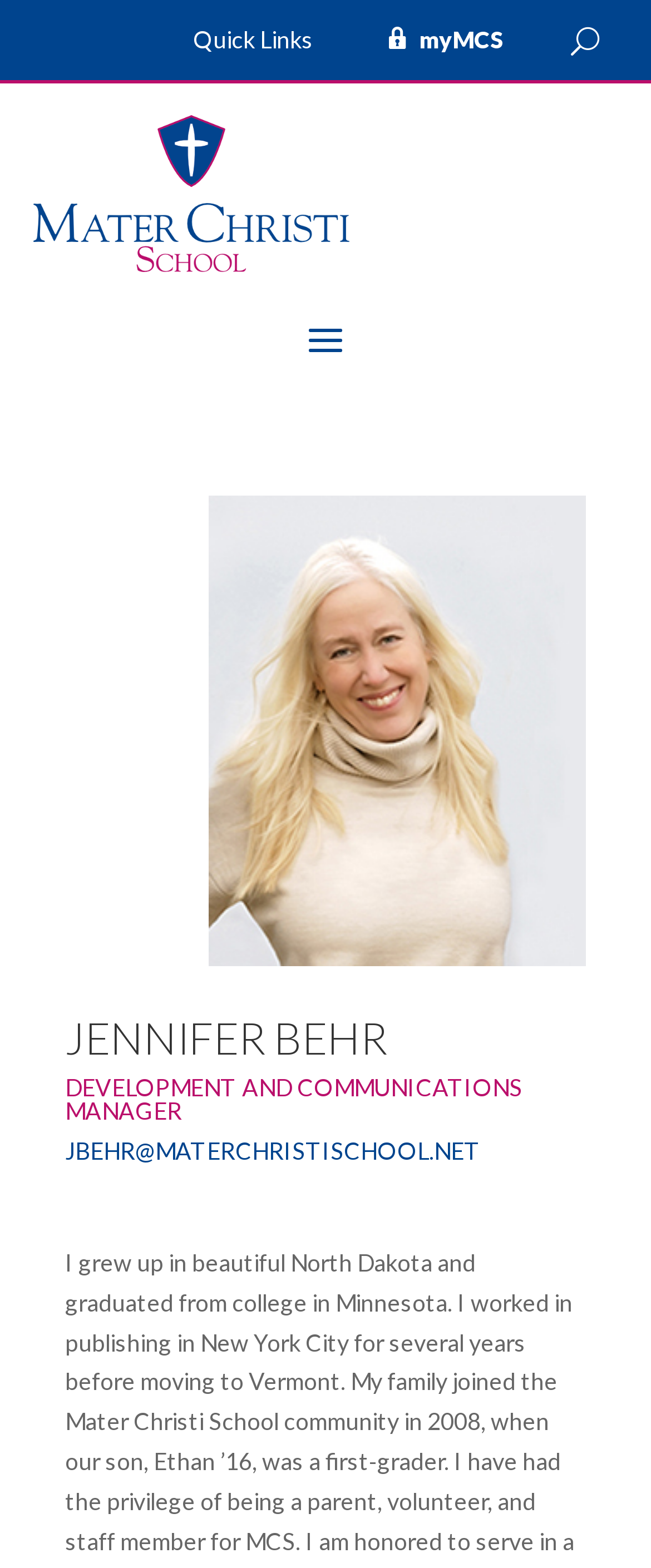How many images are on this webpage? Using the information from the screenshot, answer with a single word or phrase.

2